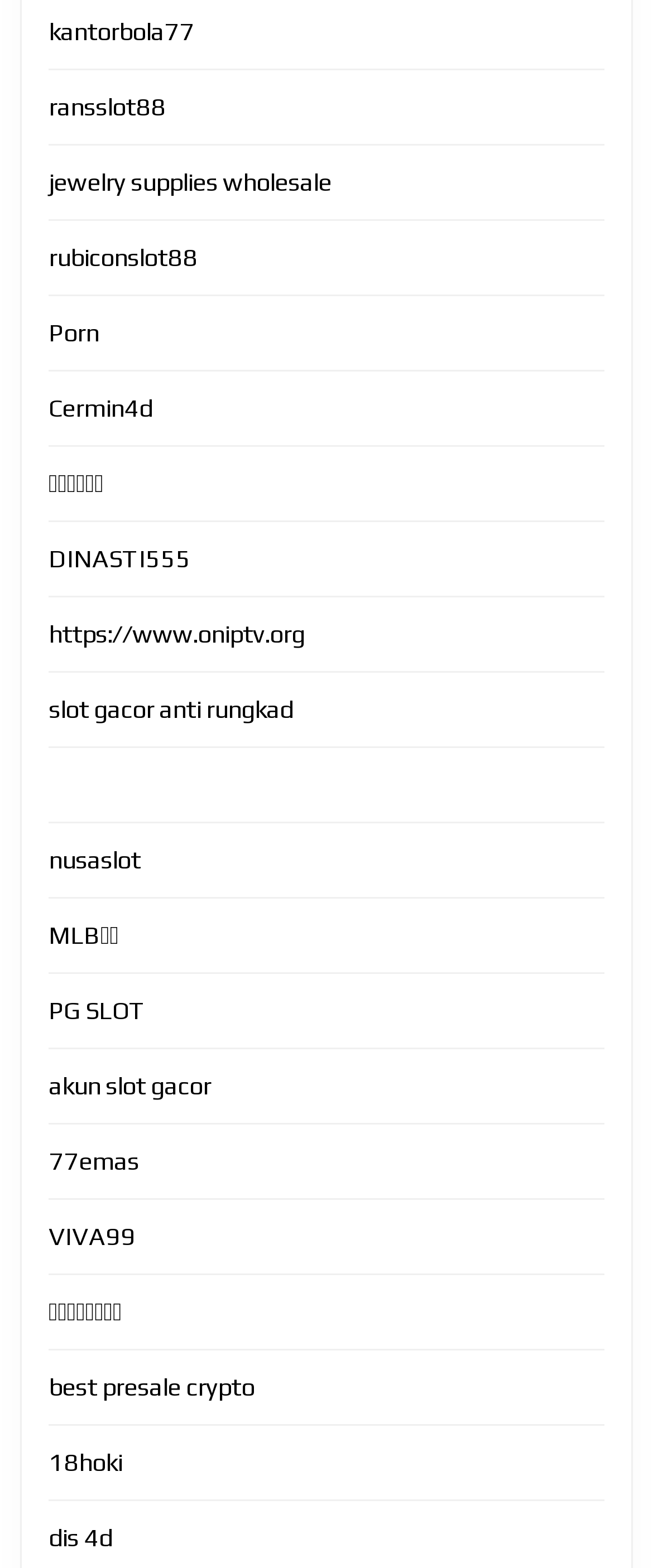Provide the bounding box coordinates for the area that should be clicked to complete the instruction: "visit oniptv.org".

[0.074, 0.395, 0.467, 0.413]